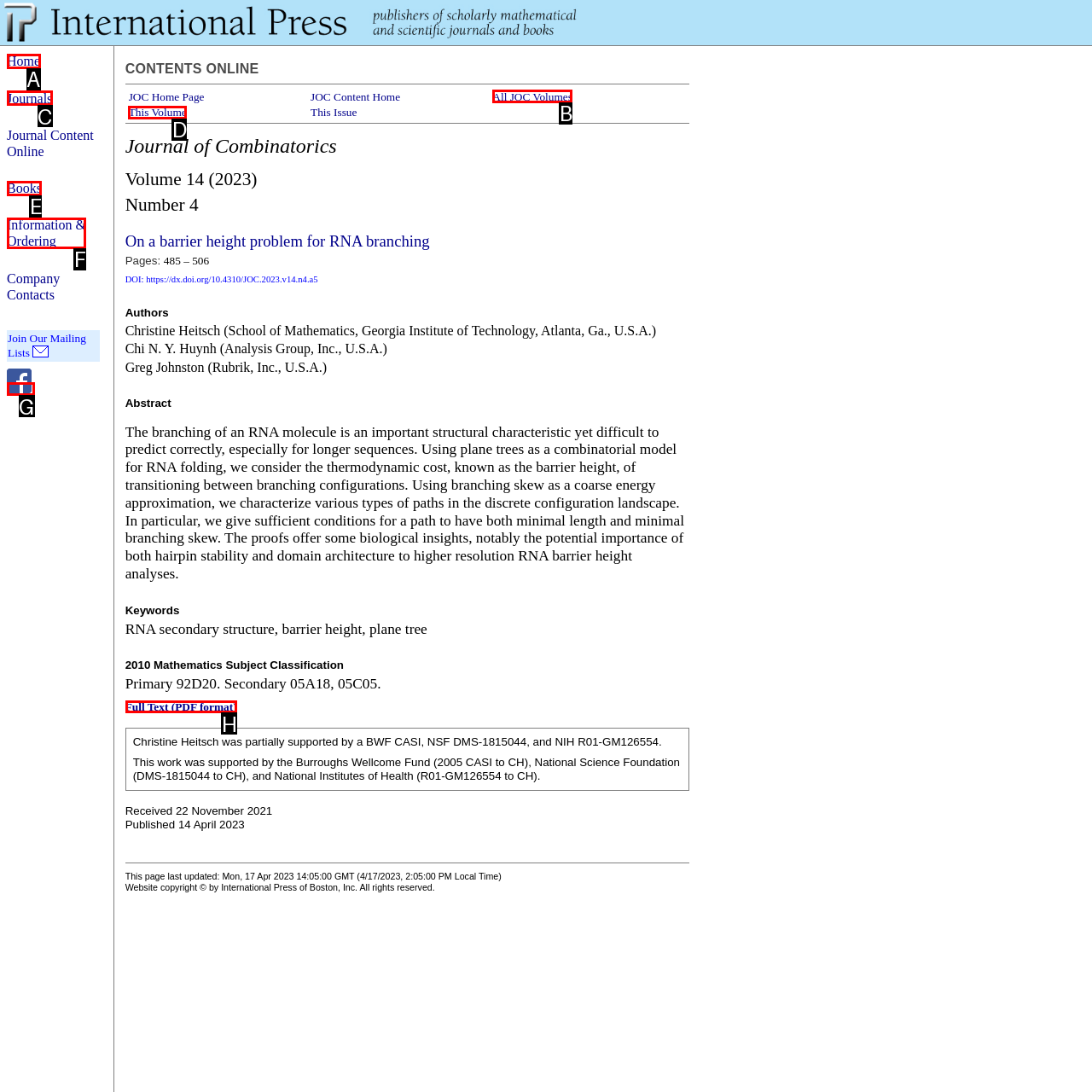Based on the choices marked in the screenshot, which letter represents the correct UI element to perform the task: Download Full Text in PDF format?

H